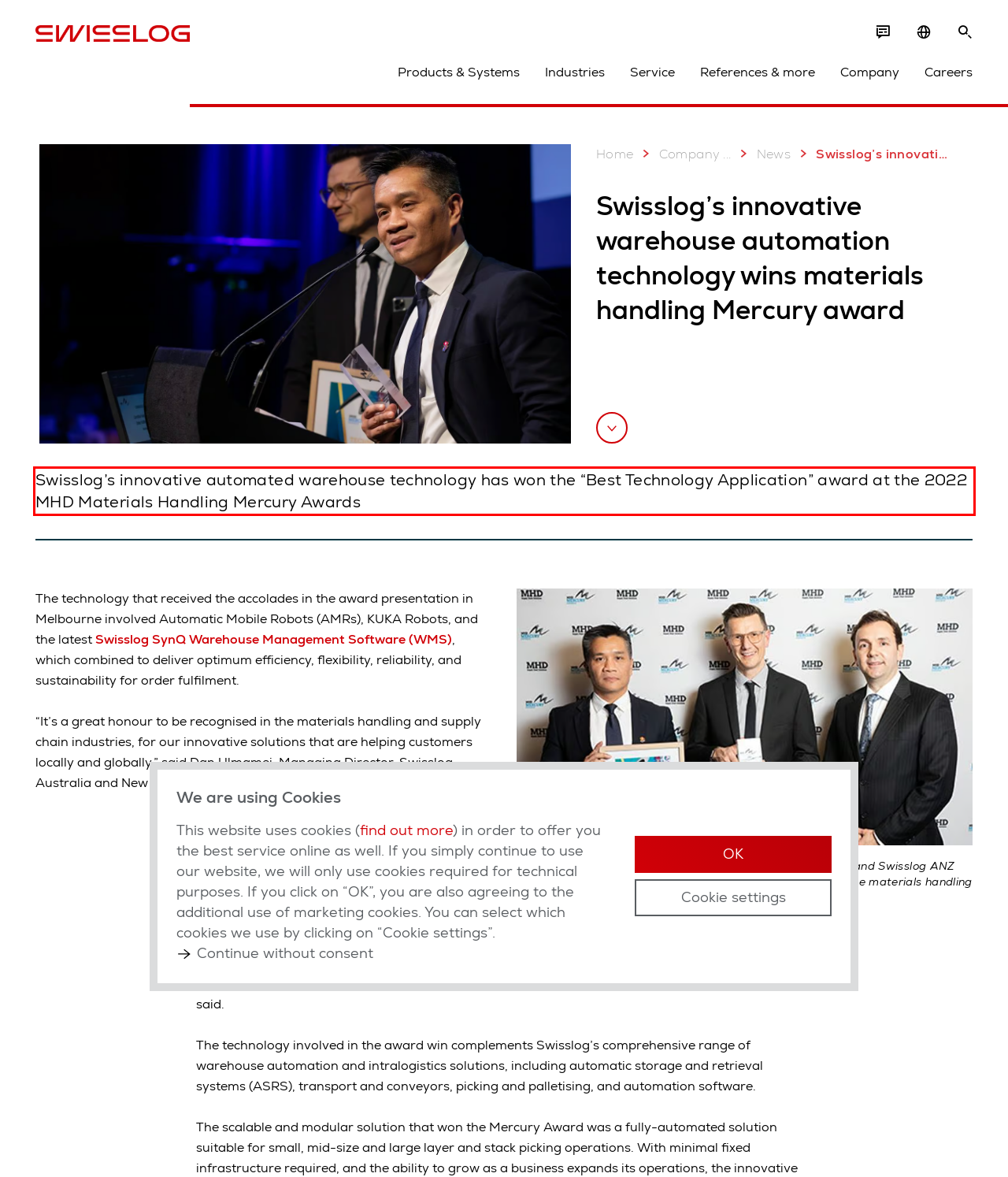You are given a webpage screenshot with a red bounding box around a UI element. Extract and generate the text inside this red bounding box.

Swisslog’s innovative automated warehouse technology has won the “Best Technology Application” award at the 2022 MHD Materials Handling Mercury Awards